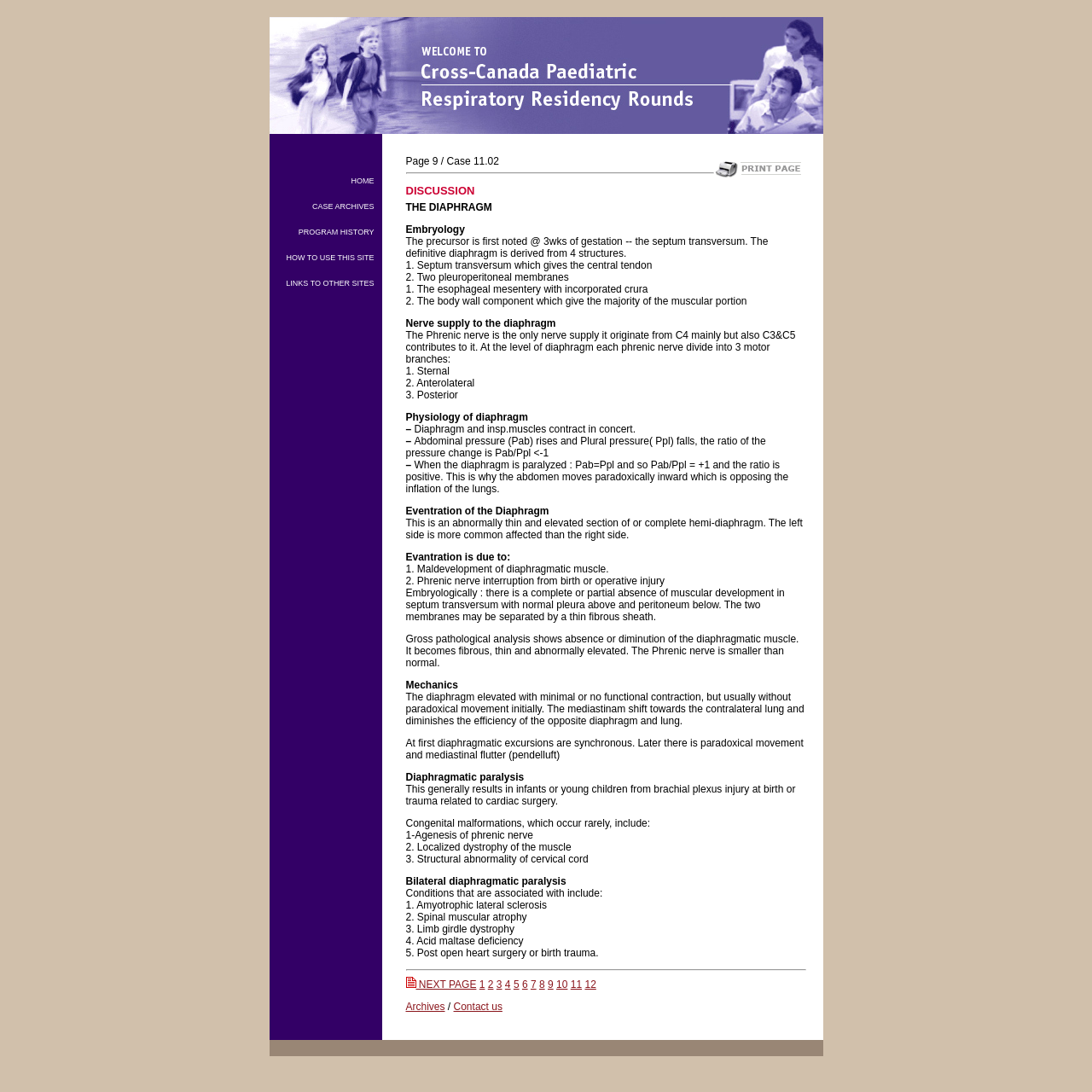With reference to the screenshot, provide a detailed response to the question below:
What is the topic of discussion on this page?

The topic of discussion on this page is the diaphragm, as indicated by the heading 'DISCUSSION' and the various subheadings and paragraphs that follow, all of which relate to the diaphragm.